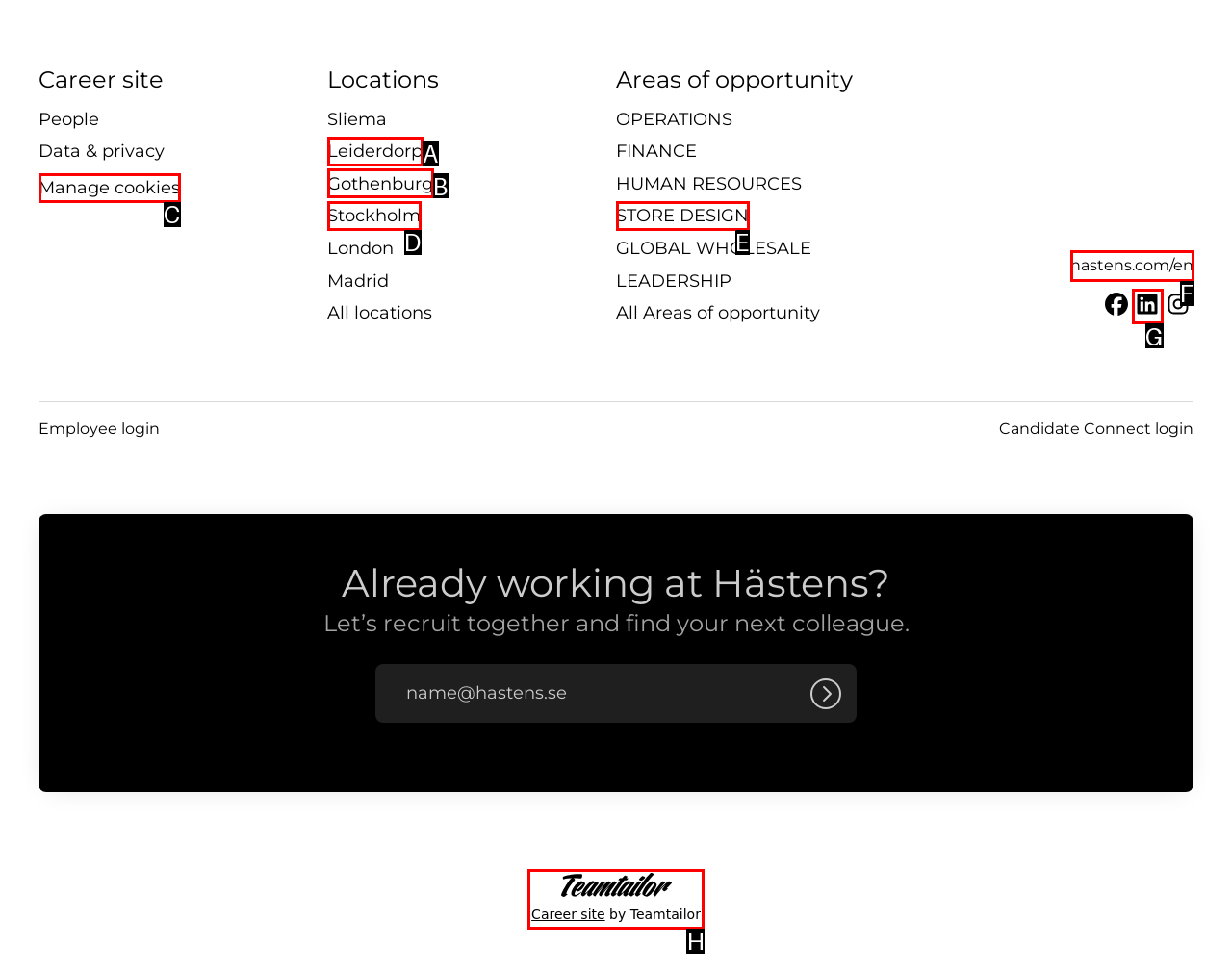Match the following description to a UI element: Gothenburg
Provide the letter of the matching option directly.

B